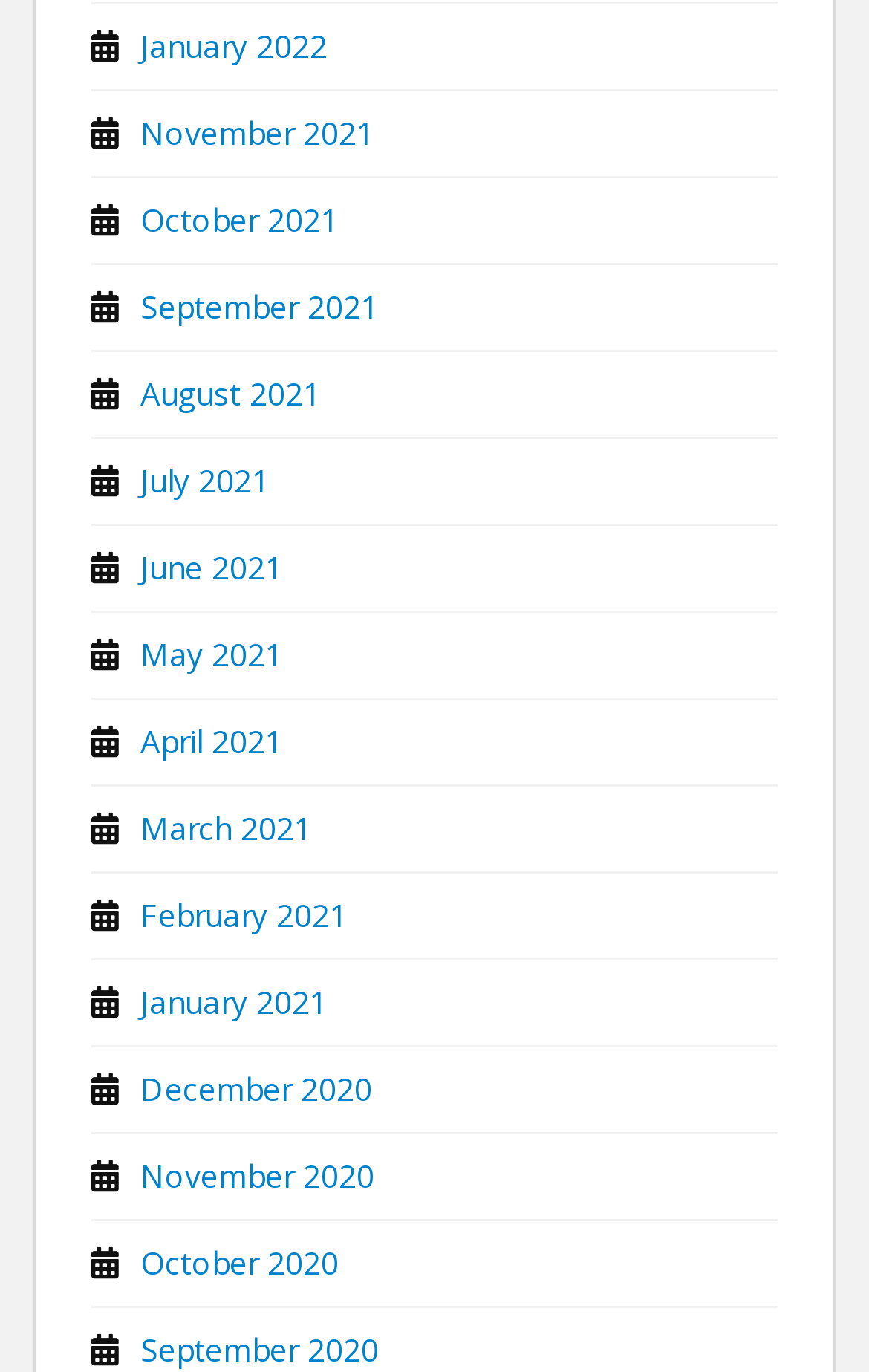Point out the bounding box coordinates of the section to click in order to follow this instruction: "check September 2021".

[0.162, 0.208, 0.436, 0.238]